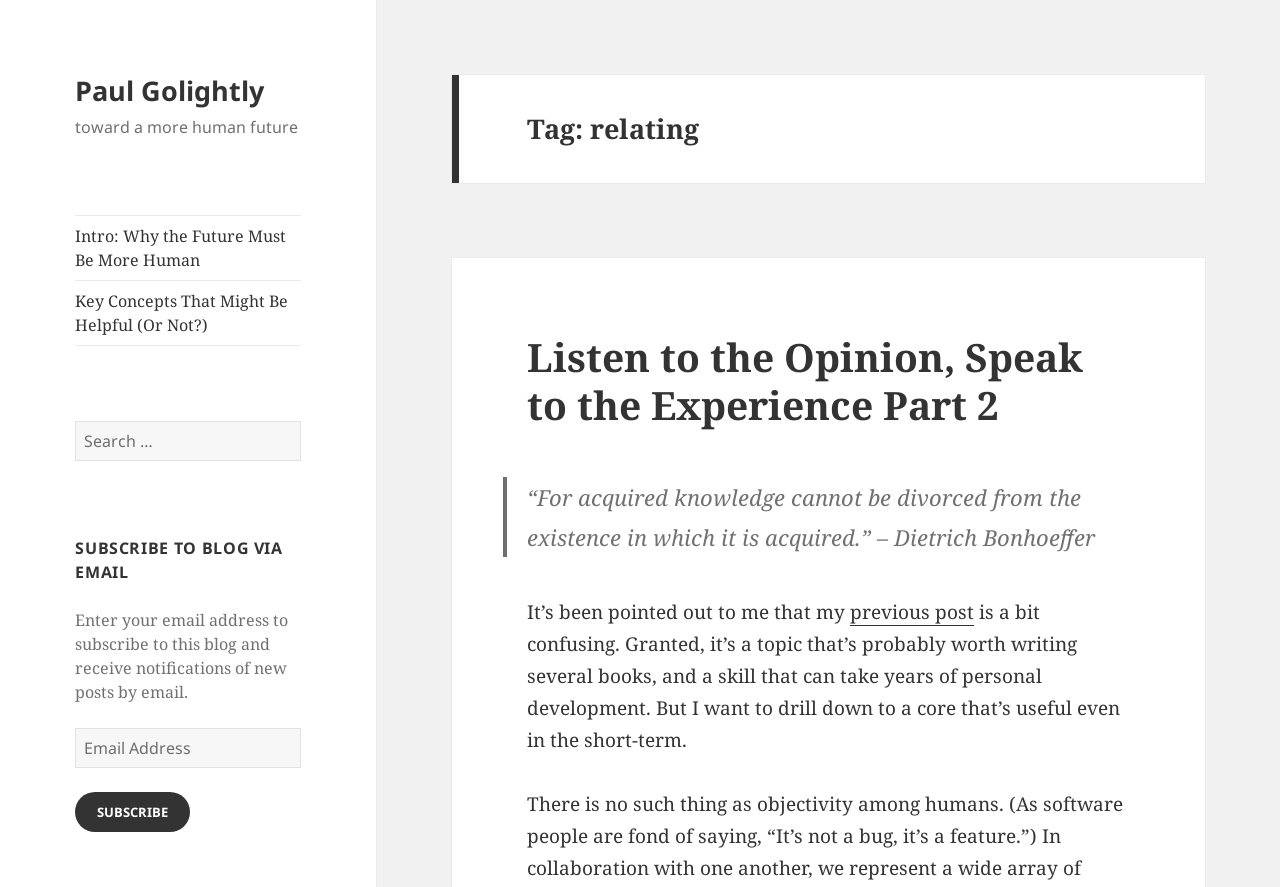Please determine the bounding box coordinates of the section I need to click to accomplish this instruction: "Read the intro 'Why the Future Must Be More Human'".

[0.059, 0.243, 0.235, 0.315]